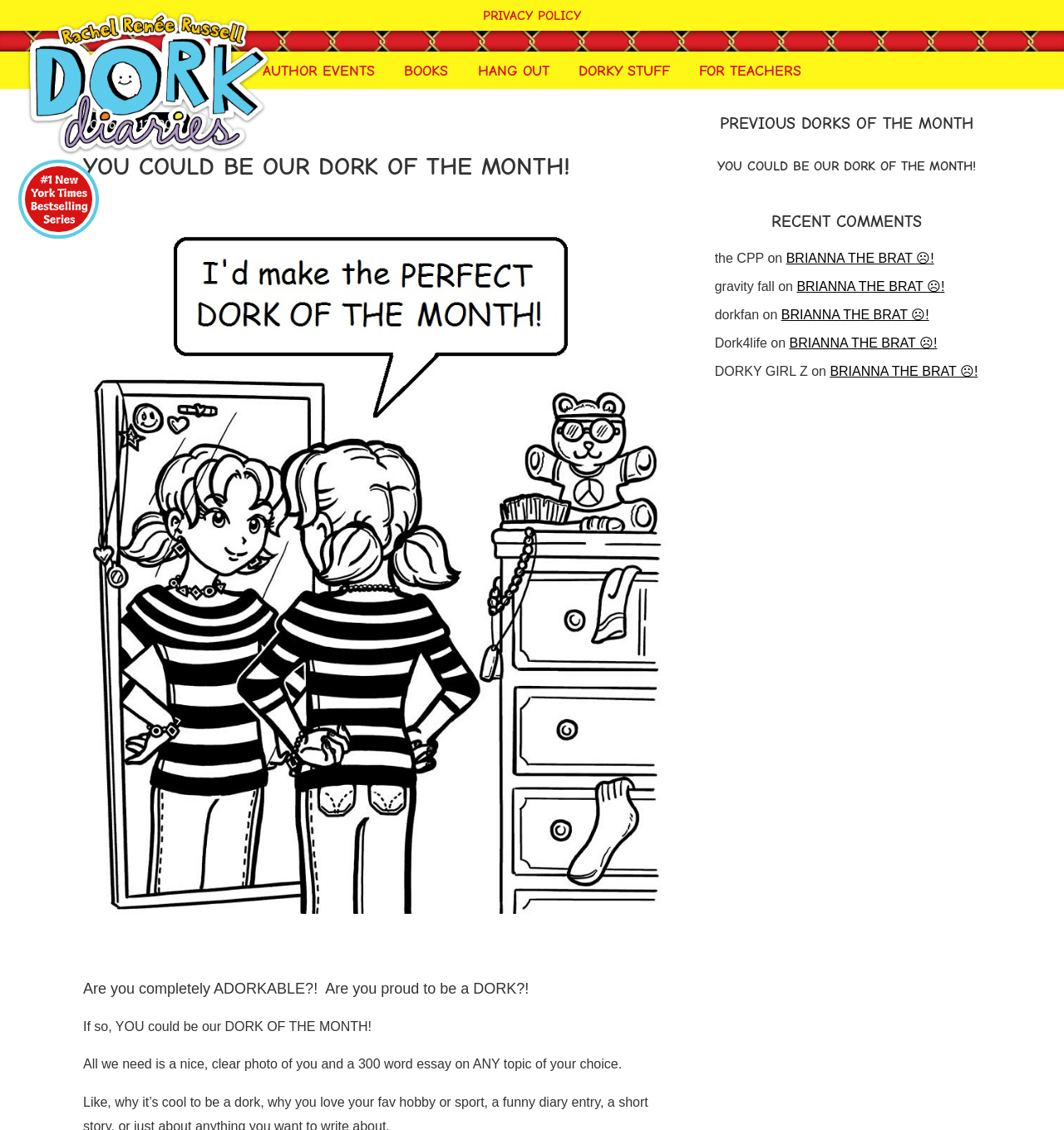Summarize the webpage comprehensively, mentioning all visible components.

The webpage is about the Dork Diaries, a series of books. At the top, there are four "skip to" links, allowing users to navigate to primary navigation, main content, primary sidebar, or footer. Below these links, there is a secondary navigation menu with a single link to the "PRIVACY POLICY" page.

The main navigation menu is located below the secondary navigation menu, with five links to different sections: "AUTHOR EVENTS", "BOOKS", "HANG OUT", "DORKY STUFF", and "FOR TEACHERS". The "FOR TEACHERS" link is followed by a header section that contains a time stamp, a heading that reads "YOU COULD BE OUR DORK OF THE MONTH!", and a link to a page with the same title. Below this header section, there is an image with the same title, accompanied by a brief description of the "Dork of the Month" contest.

The main content area is divided into two sections. On the left, there is a section that describes the contest rules, including the requirement of a photo and a 300-word essay. On the right, there is a primary sidebar that contains several sections, including "PRIMARY SIDEBAR", "PREVIOUS DORKS OF THE MONTH", and "RECENT COMMENTS". The "PREVIOUS DORKS OF THE MONTH" section contains a link to a page with the same title, while the "RECENT COMMENTS" section lists several comments from users, including "the CPP", "gravity fall", "dorkfan", "Dork4life", and "DORKY GIRL Z", each with a link to a page.